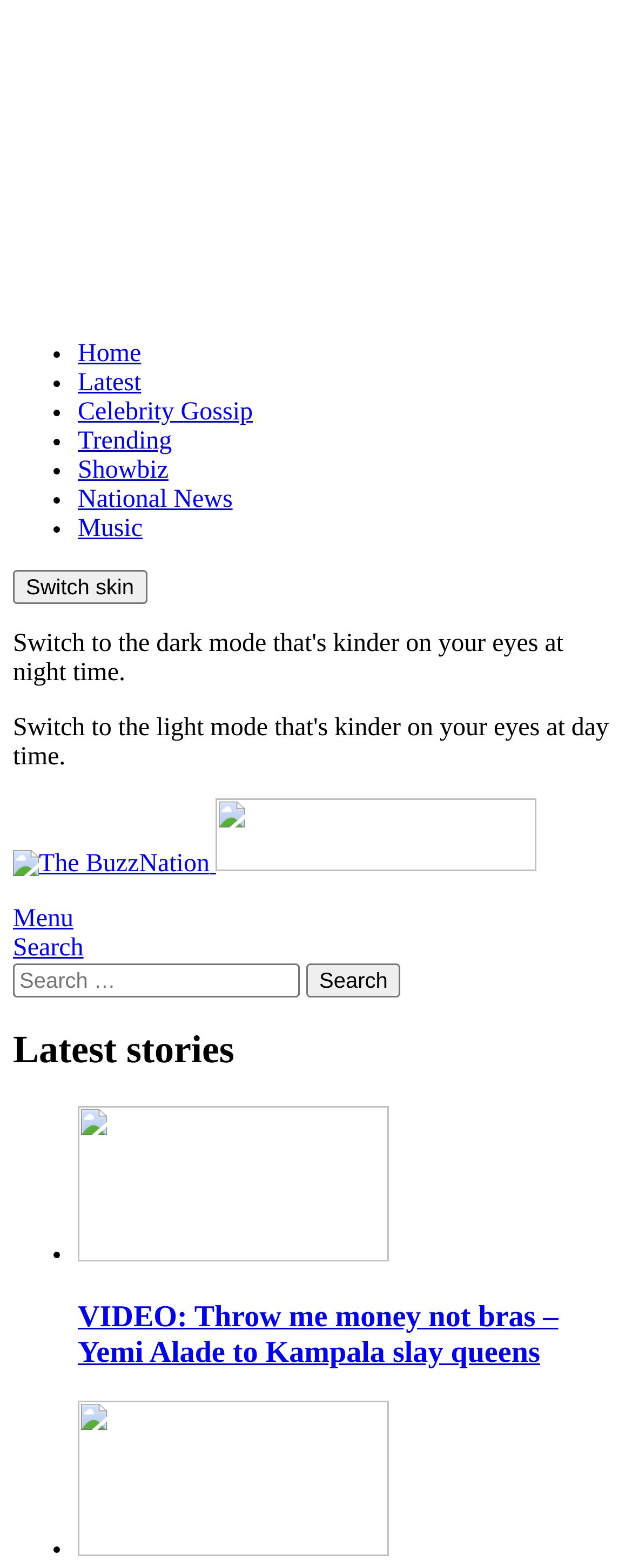Given the element description Menu, identify the bounding box coordinates for the UI element on the webpage screenshot. The format should be (top-left x, top-left y, bottom-right x, bottom-right y), with values between 0 and 1.

[0.021, 0.577, 0.116, 0.595]